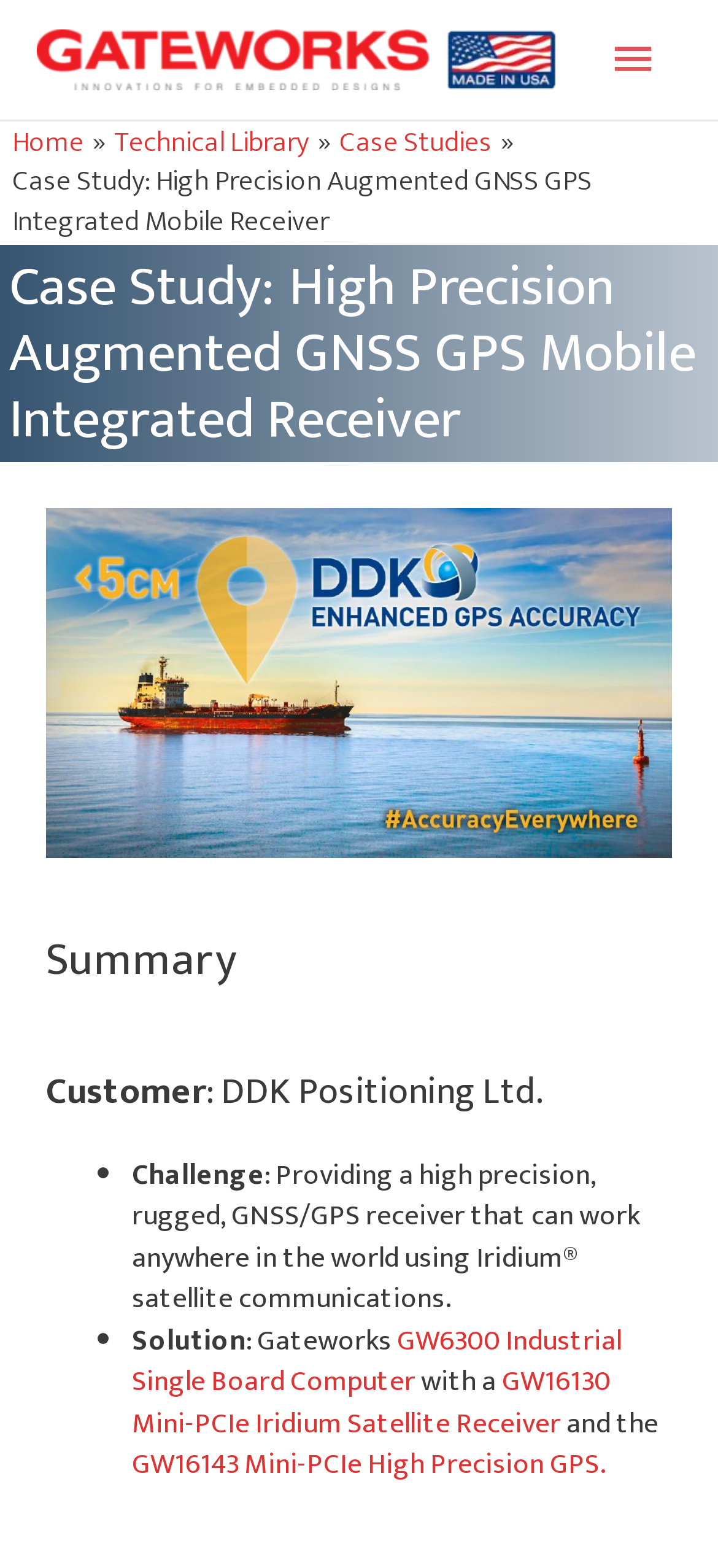What is the name of the customer in the case study?
Refer to the image and provide a detailed answer to the question.

The customer's name is mentioned in the section 'Customer' on the webpage, which is located below the 'Summary' section.